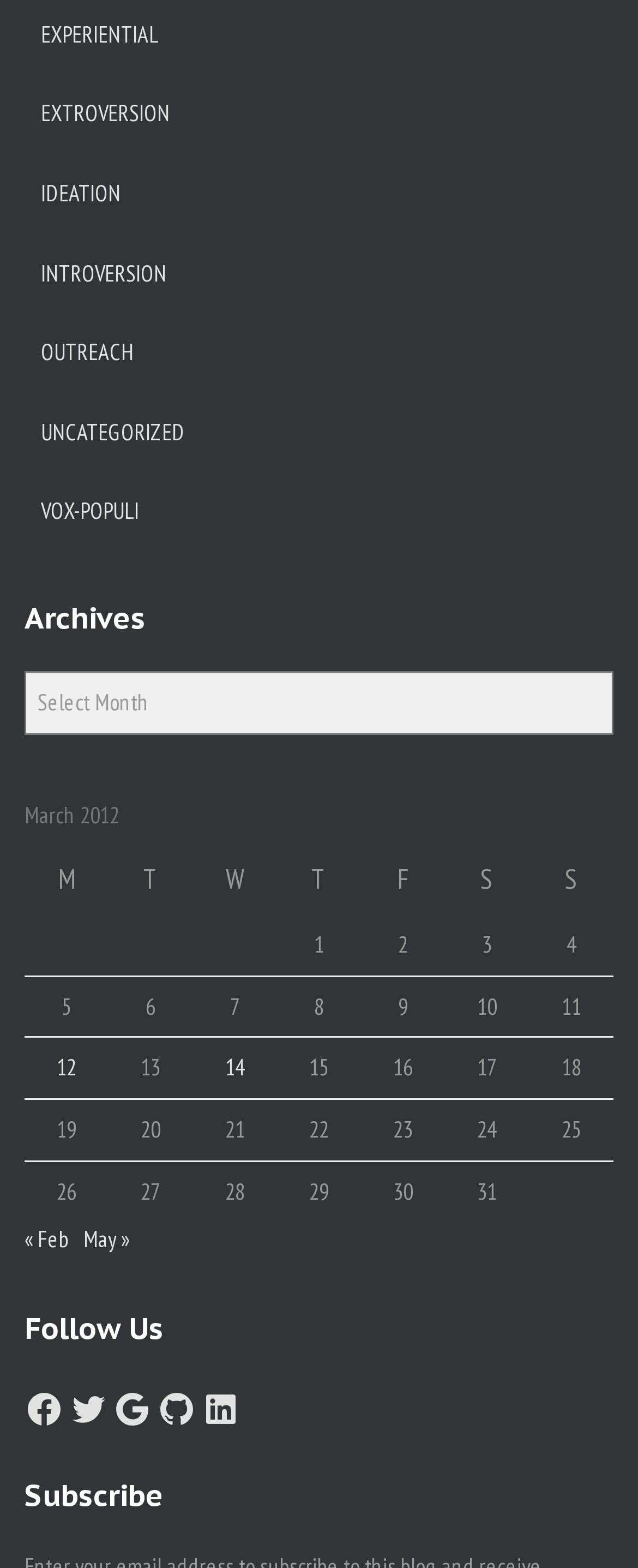Identify the bounding box coordinates of the area that should be clicked in order to complete the given instruction: "Learn more about Edith Piaf". The bounding box coordinates should be four float numbers between 0 and 1, i.e., [left, top, right, bottom].

None